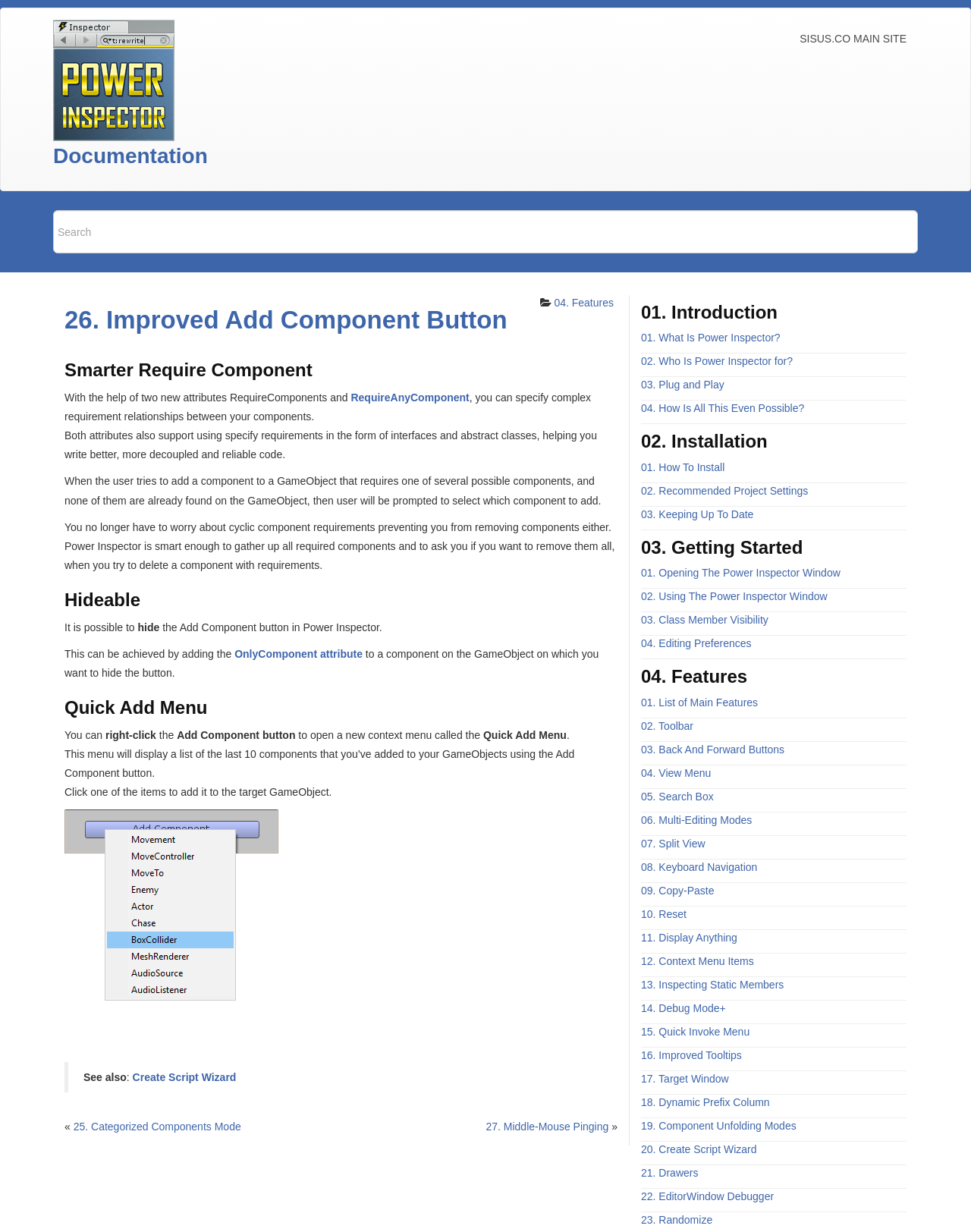Could you please study the image and provide a detailed answer to the question:
What is the name of the attribute that can be used to hide the Add Component button?

By analyzing the webpage content, I found that the article is discussing the 'Hideable' feature, which mentions that the 'Add Component' button can be hidden by adding the 'OnlyComponent' attribute to a component on the GameObject.